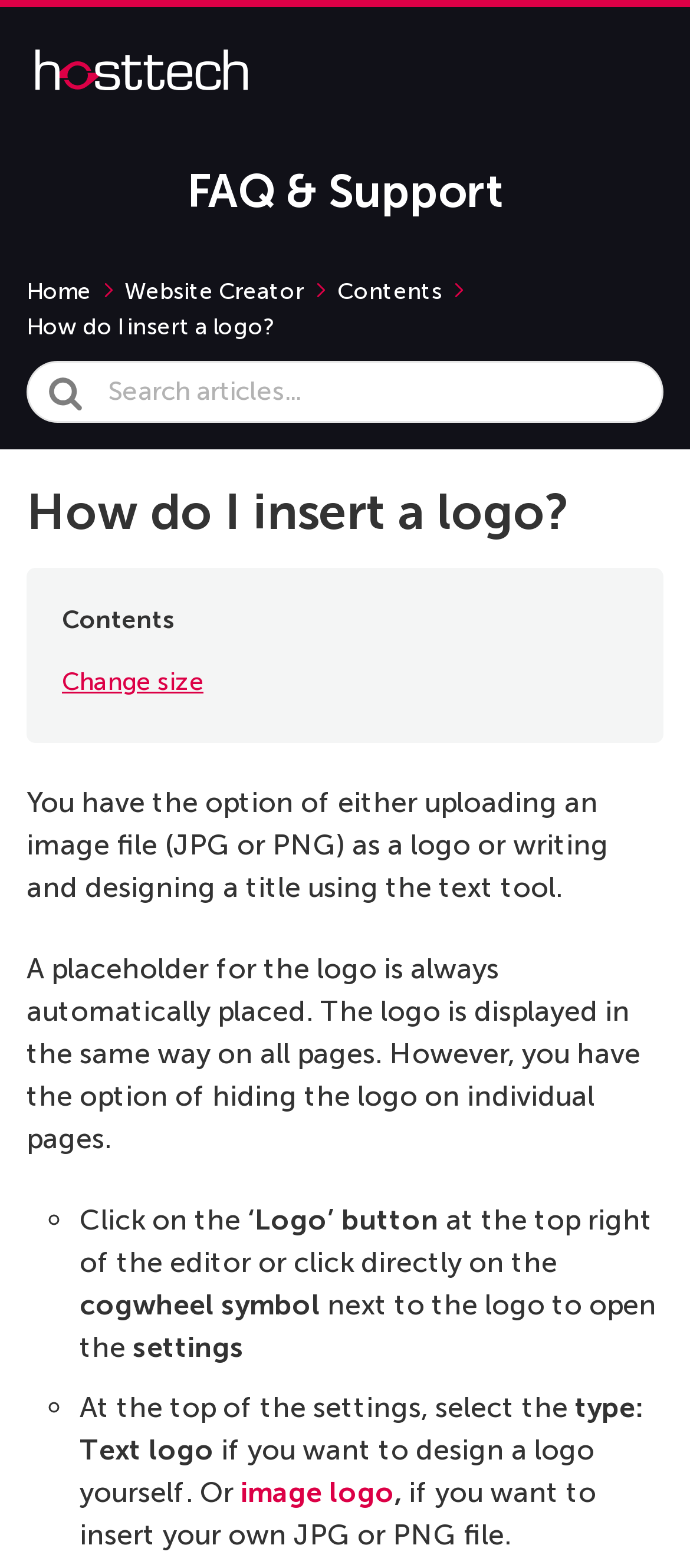Please answer the following question using a single word or phrase: Is a placeholder for the logo automatically placed?

Yes